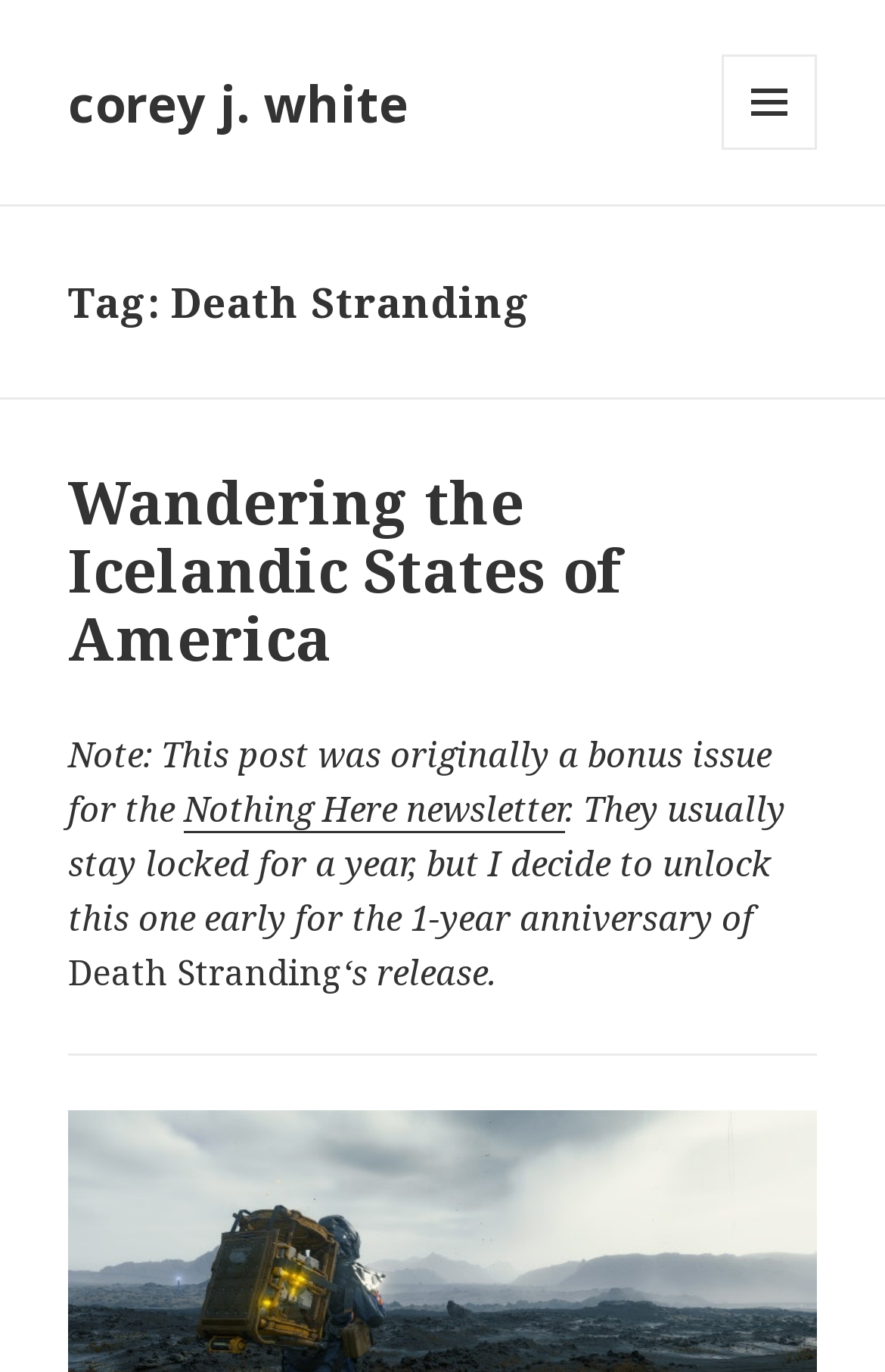What is the author of the post?
We need a detailed and exhaustive answer to the question. Please elaborate.

I found the author of the post by looking at the link element with the text 'corey j. white' which is a child of the Root Element.